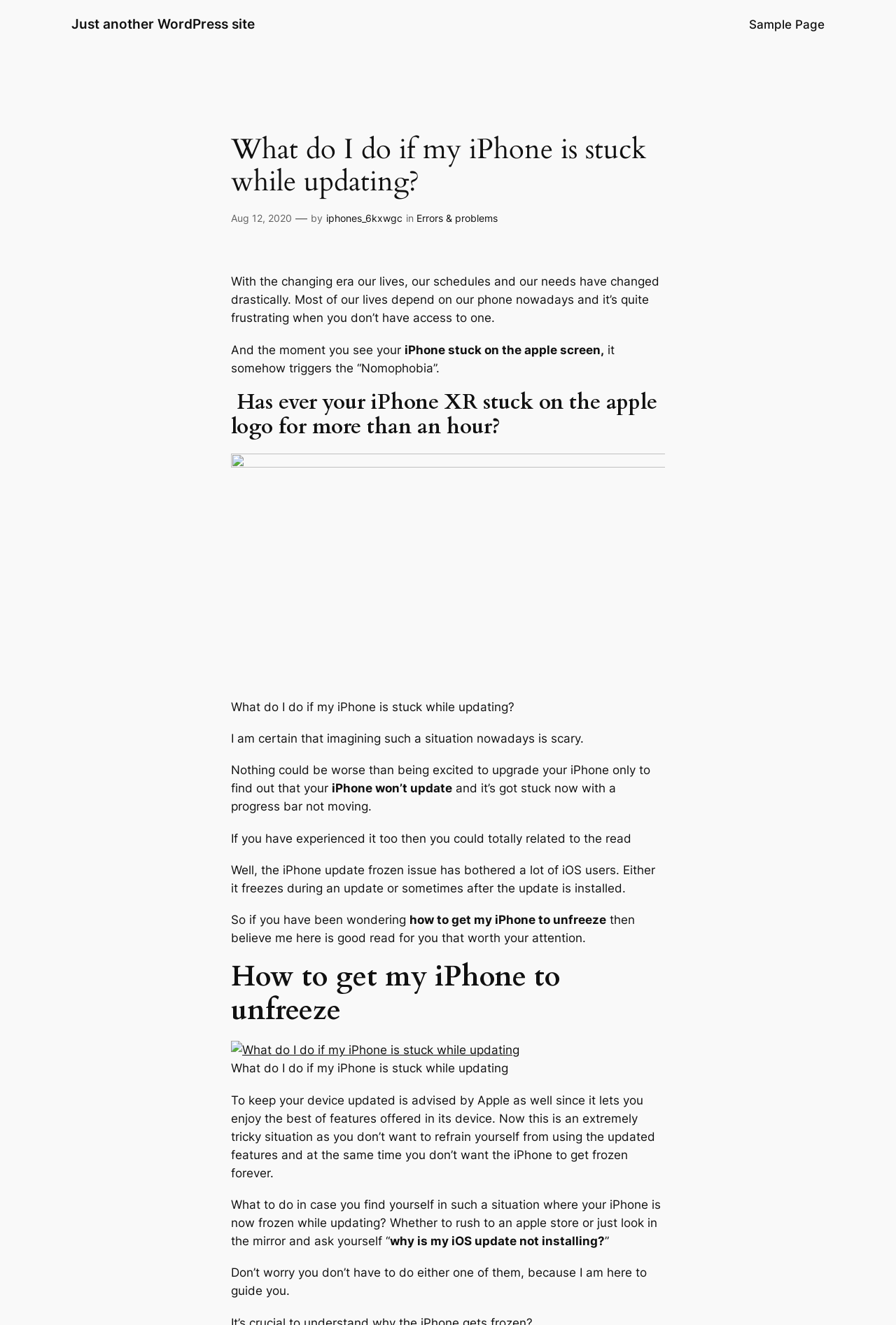Give a full account of the webpage's elements and their arrangement.

This webpage is about troubleshooting iPhone update issues. At the top, there is a header section with two links: "Just another WordPress site" and "Sample Page". Below the header, there is a main content section with a heading "What do I do if my iPhone is stuck while updating?" followed by a timestamp "Aug 12, 2020" and the author's name "iphones_6kxwgc". 

The main content is divided into several sections. The first section discusses the frustration of having an iPhone stuck on the apple screen and how it can trigger anxiety. There is an image with a caption "What do I do if my iPhone is stuck while updating?" in this section.

The next section is a question "Has ever your iPhone XR stuck on the apple logo for more than an hour?" followed by a detailed explanation of the iPhone update frozen issue. The text explains that this issue has bothered many iOS users and that the article will provide a solution.

The following section is titled "How to get my iPhone to unfreeze" and has another image with a caption. The text in this section advises users to keep their devices updated and provides guidance on what to do if the iPhone is frozen while updating.

Throughout the webpage, there are several paragraphs of text discussing the iPhone update issue, with some highlighted keywords like "iPhone won't update" and "why is my iOS update not installing?". The overall tone of the webpage is informative and helpful, providing a solution to a common iPhone problem.